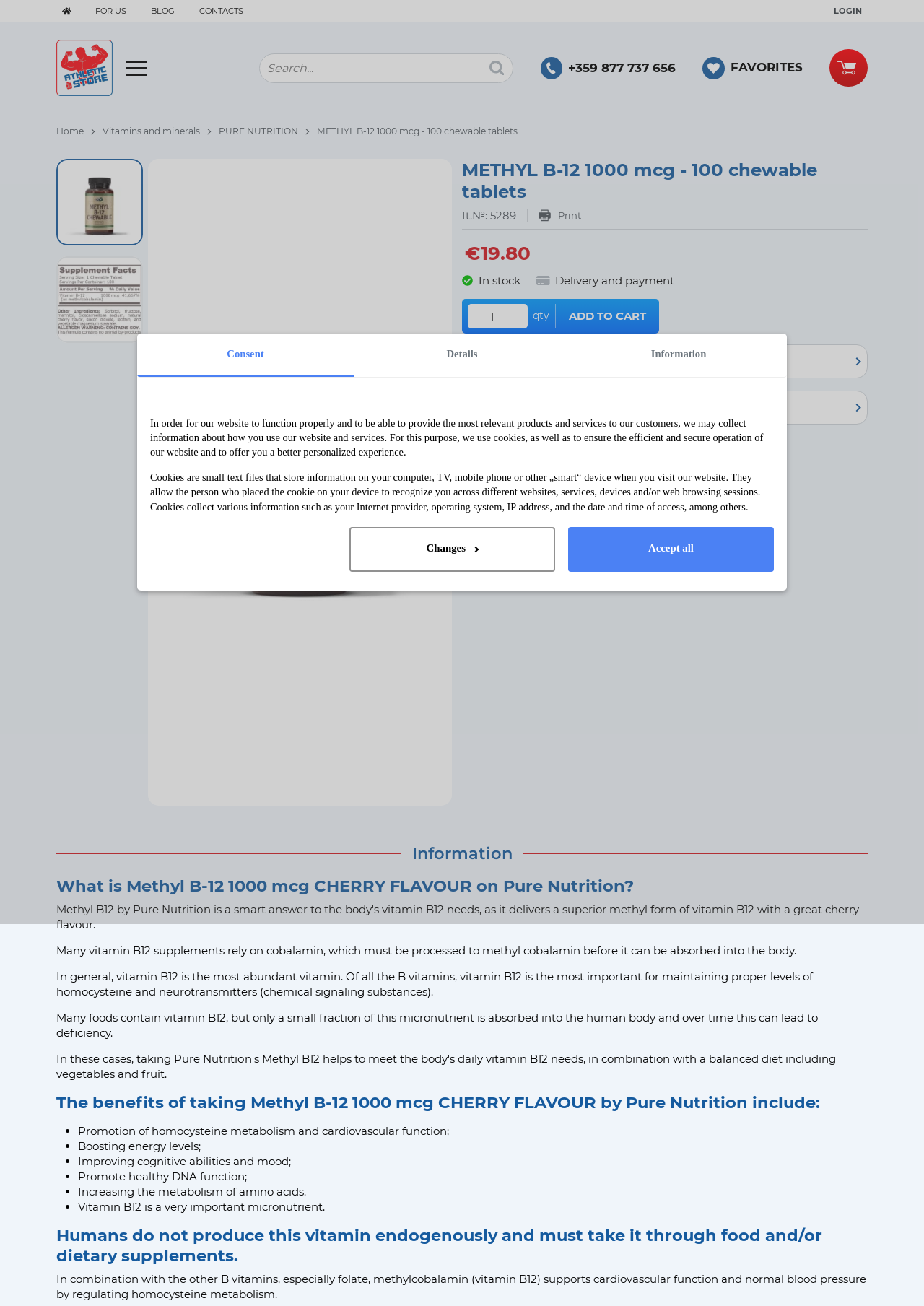Create an elaborate caption that covers all aspects of the webpage.

This webpage is about Methyl B-12 1000 mcg CHERRY FLAVOUR on Pure Nutrition. At the top, there is a navigation bar with links to "Home", "FOR US", "BLOG", "CONTACTS", "LOGIN", and "athleticstore.org". On the right side of the navigation bar, there is a search box and a button to search. Below the navigation bar, there is a section with contact information, including a phone number and a link to "Heart FAVORITES". 

The main content of the webpage is divided into two sections. The left section has a heading "METHYL B-12 1000 mcg - 100 chewable tablets" and displays the product image, price (€19.80), and a "ADD TO CART" button. There are also links to "Vitamins and minerals" and "PURE NUTRITION", and a section with delivery and payment information.

The right section has a heading "Information" and provides detailed information about Methyl B-12 1000 mcg CHERRY FLAVOUR, including its benefits, such as promoting homocysteine metabolism and cardiovascular function, boosting energy levels, and improving cognitive abilities and mood. There are also paragraphs of text explaining the importance of vitamin B12 and how it supports cardiovascular function and normal blood pressure.

At the bottom of the webpage, there is a section with a heading "Consent" and a link to "SEND INQUIRY".